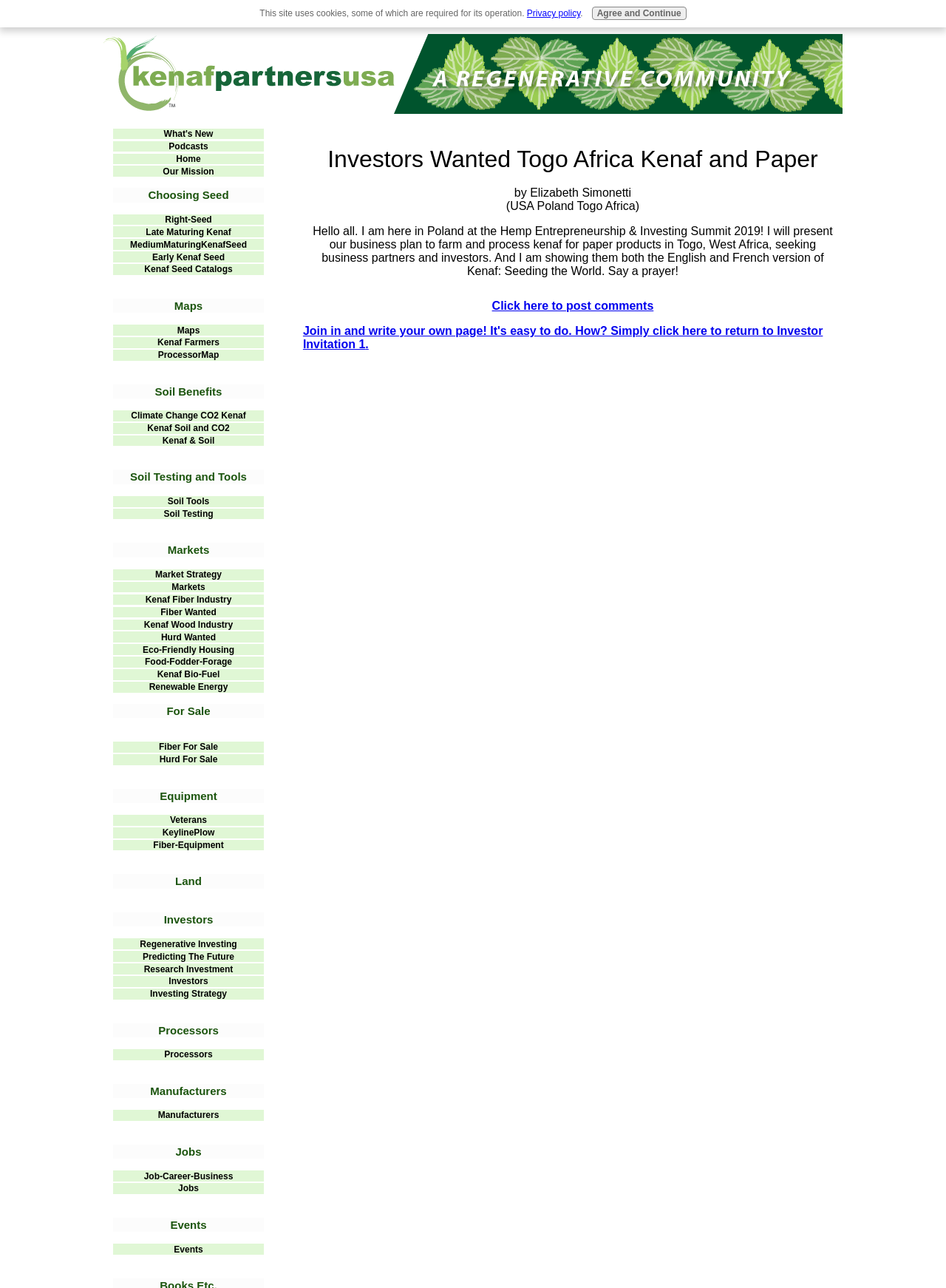Determine the bounding box for the UI element that matches this description: "Investing Strategy".

[0.12, 0.767, 0.279, 0.776]